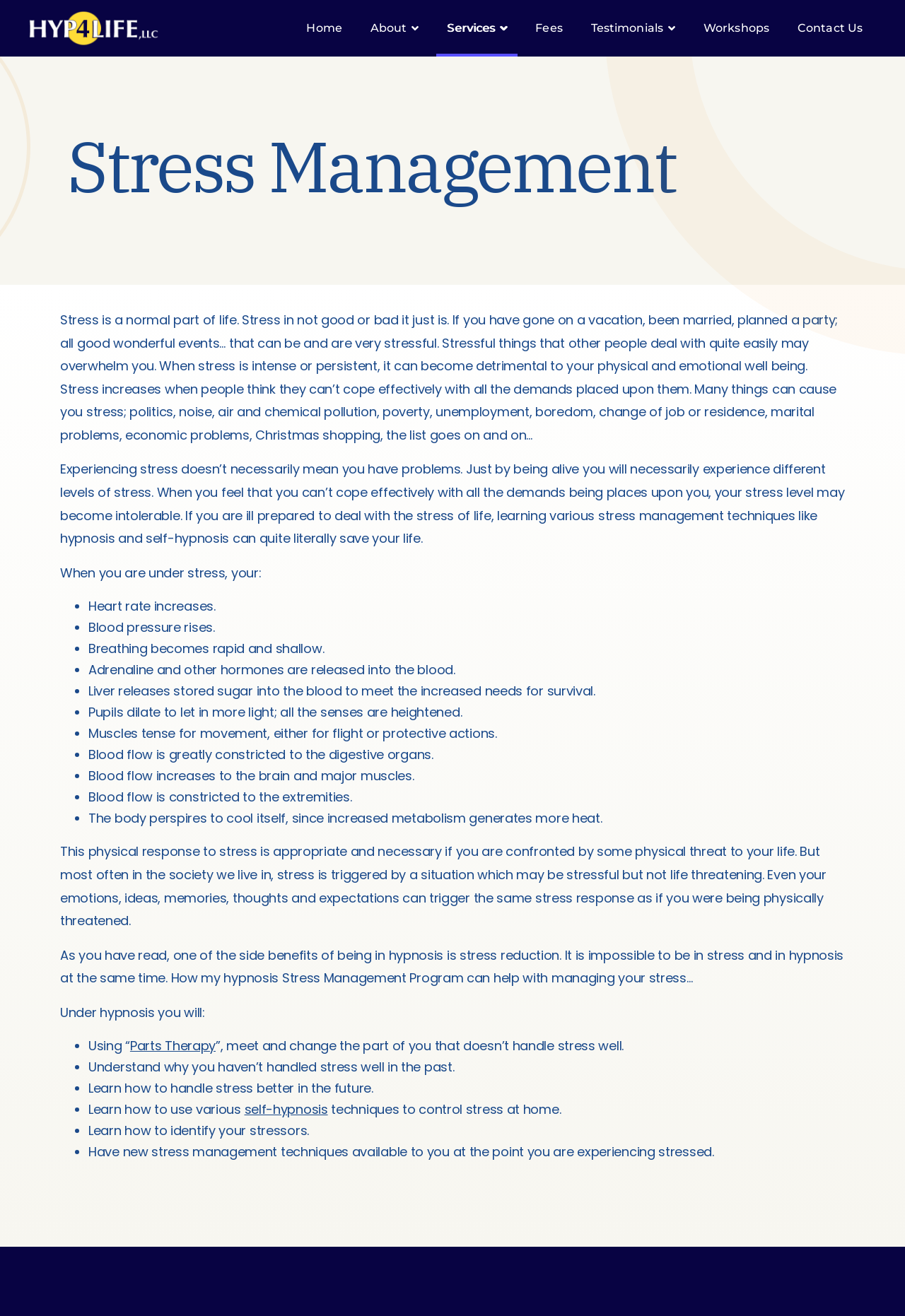Determine the bounding box coordinates of the clickable region to carry out the instruction: "Click on the 'Hyp4life' link".

[0.031, 0.008, 0.176, 0.035]